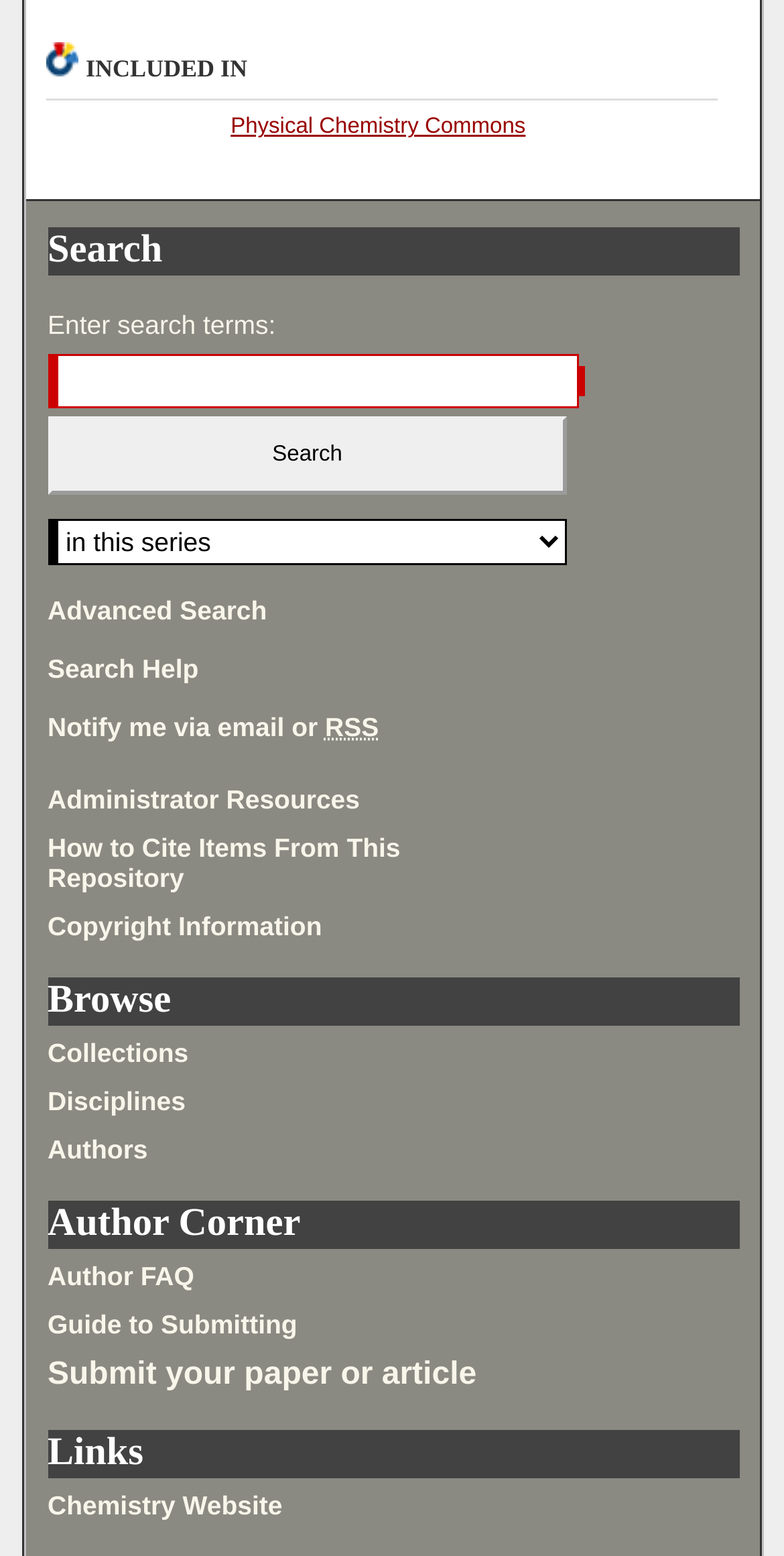Refer to the screenshot and answer the following question in detail:
What type of resources are listed under 'Author Corner'?

The 'Author Corner' section contains links such as 'Author FAQ', 'Guide to Submitting', and 'Submit your paper or article', indicating that it provides resources and guides for authors submitting their work.